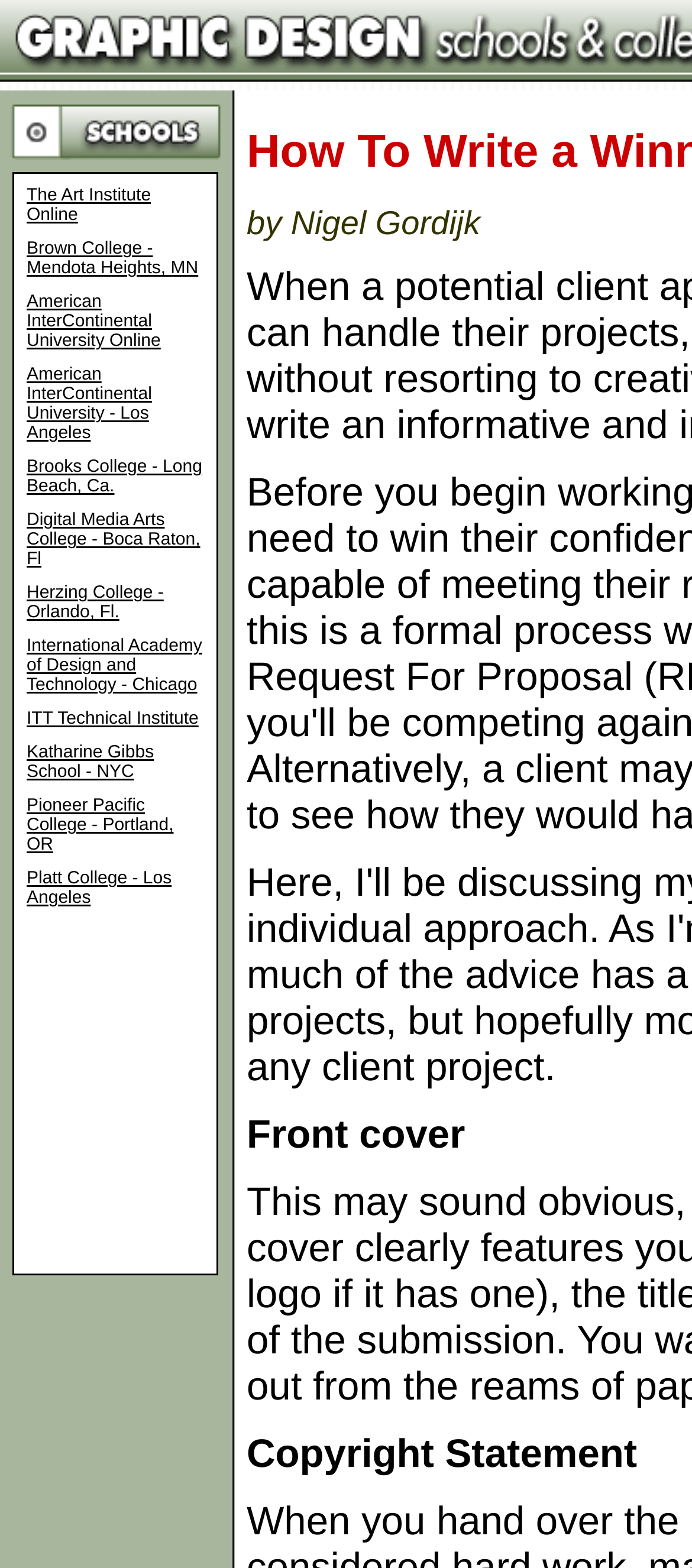Give a one-word or short phrase answer to this question: 
What type of institutions are listed on this page?

Colleges and universities